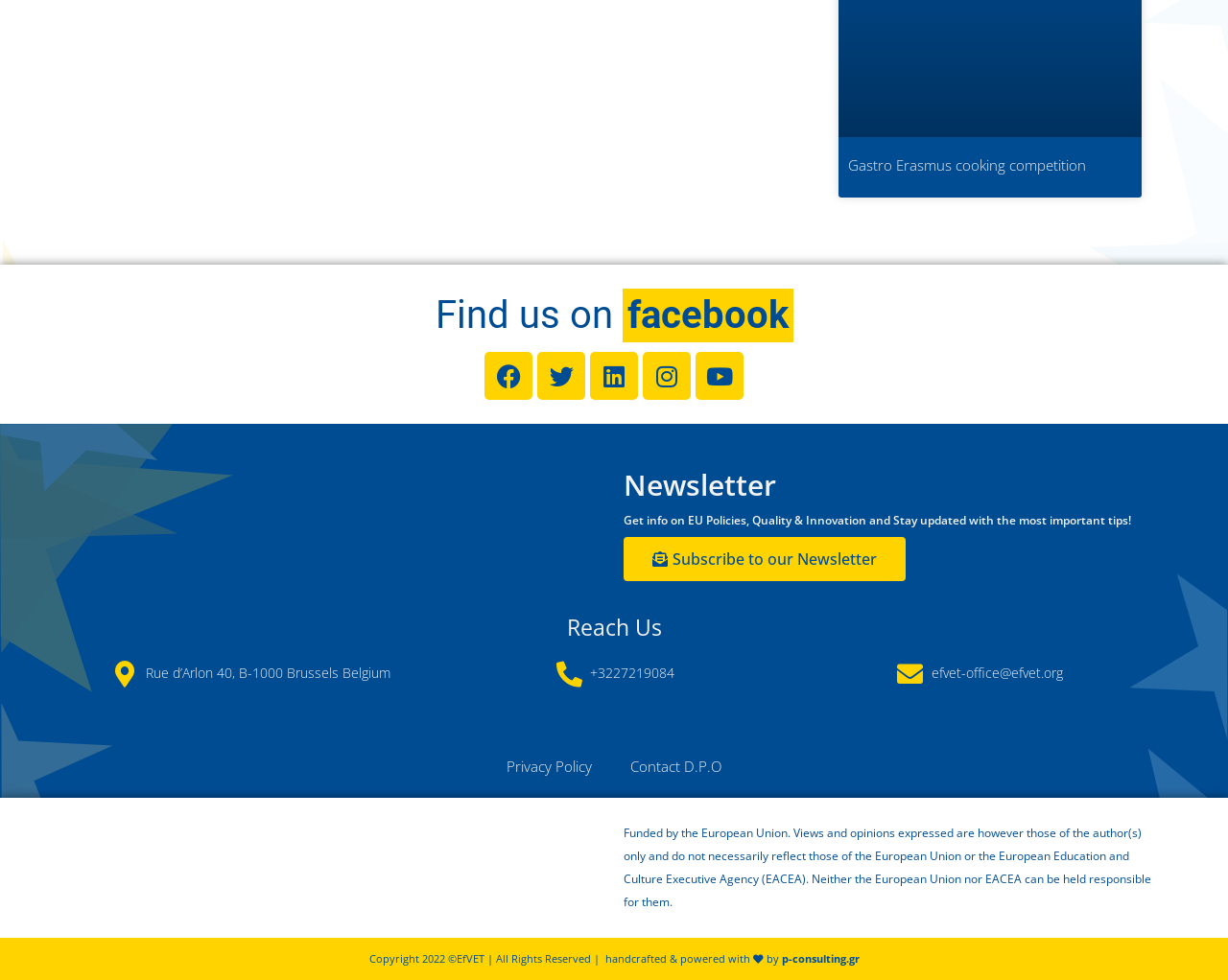How many social media platforms are listed?
Refer to the image and provide a detailed answer to the question.

The webpage contains links to five social media platforms: Facebook, Twitter, Linkedin, Instagram, and Youtube. These links are located in the middle of the webpage and are represented by their respective icons.